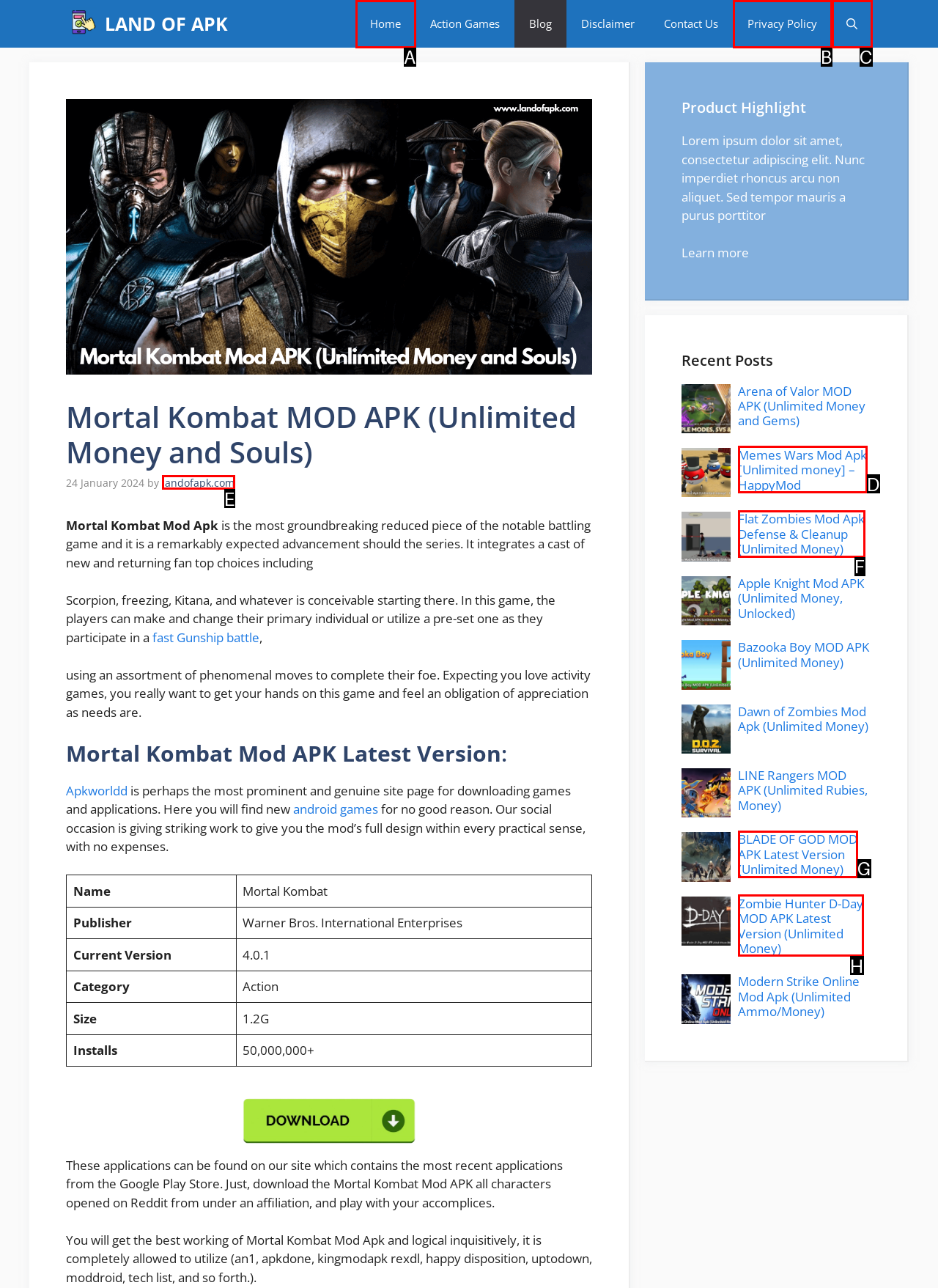What letter corresponds to the UI element described here: landofapk.com
Reply with the letter from the options provided.

E